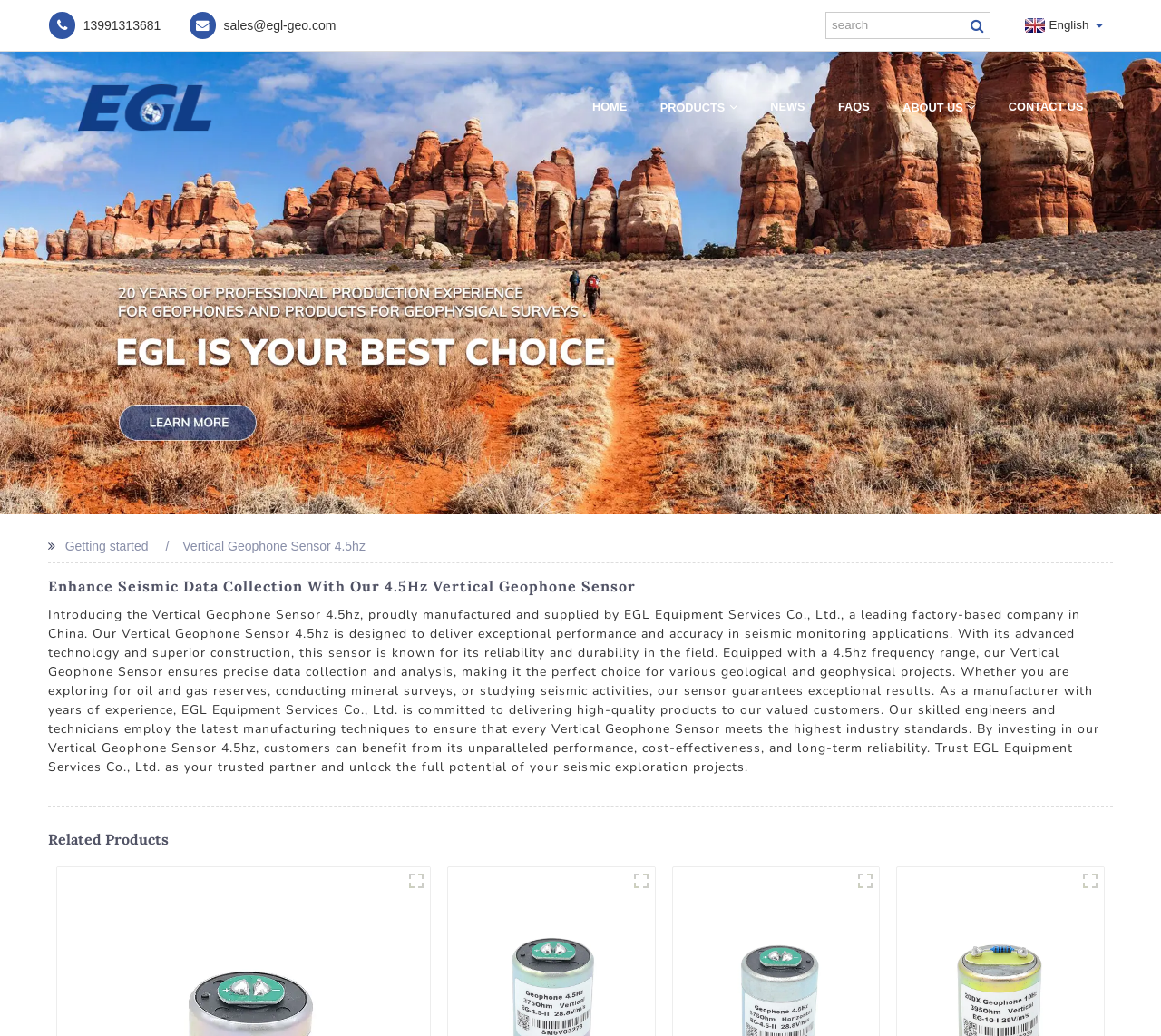Can you find the bounding box coordinates for the element that needs to be clicked to execute this instruction: "Learn about Golden Labradorite"? The coordinates should be given as four float numbers between 0 and 1, i.e., [left, top, right, bottom].

None